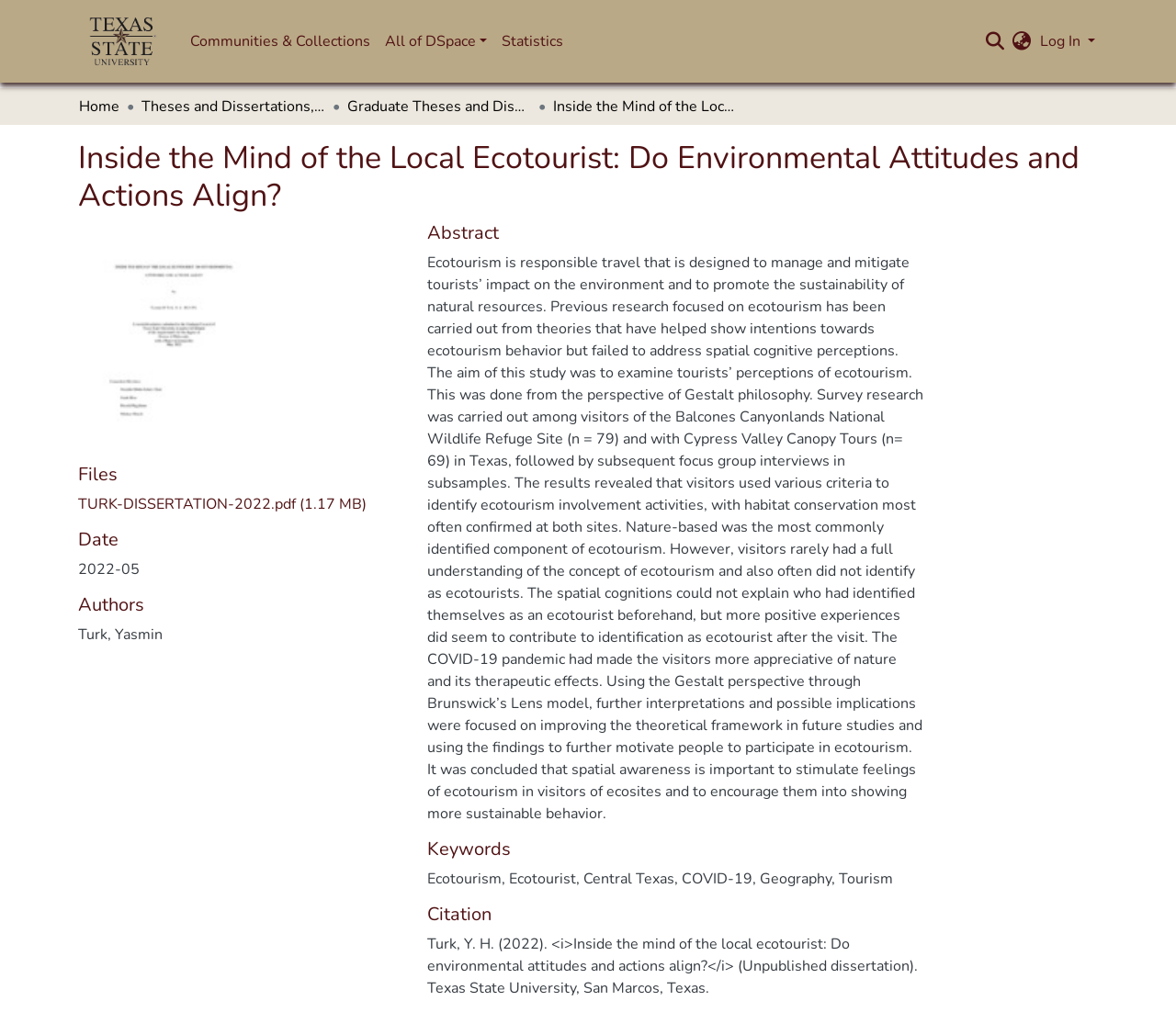Can you find the bounding box coordinates of the area I should click to execute the following instruction: "Search for a keyword"?

[0.837, 0.03, 0.856, 0.052]